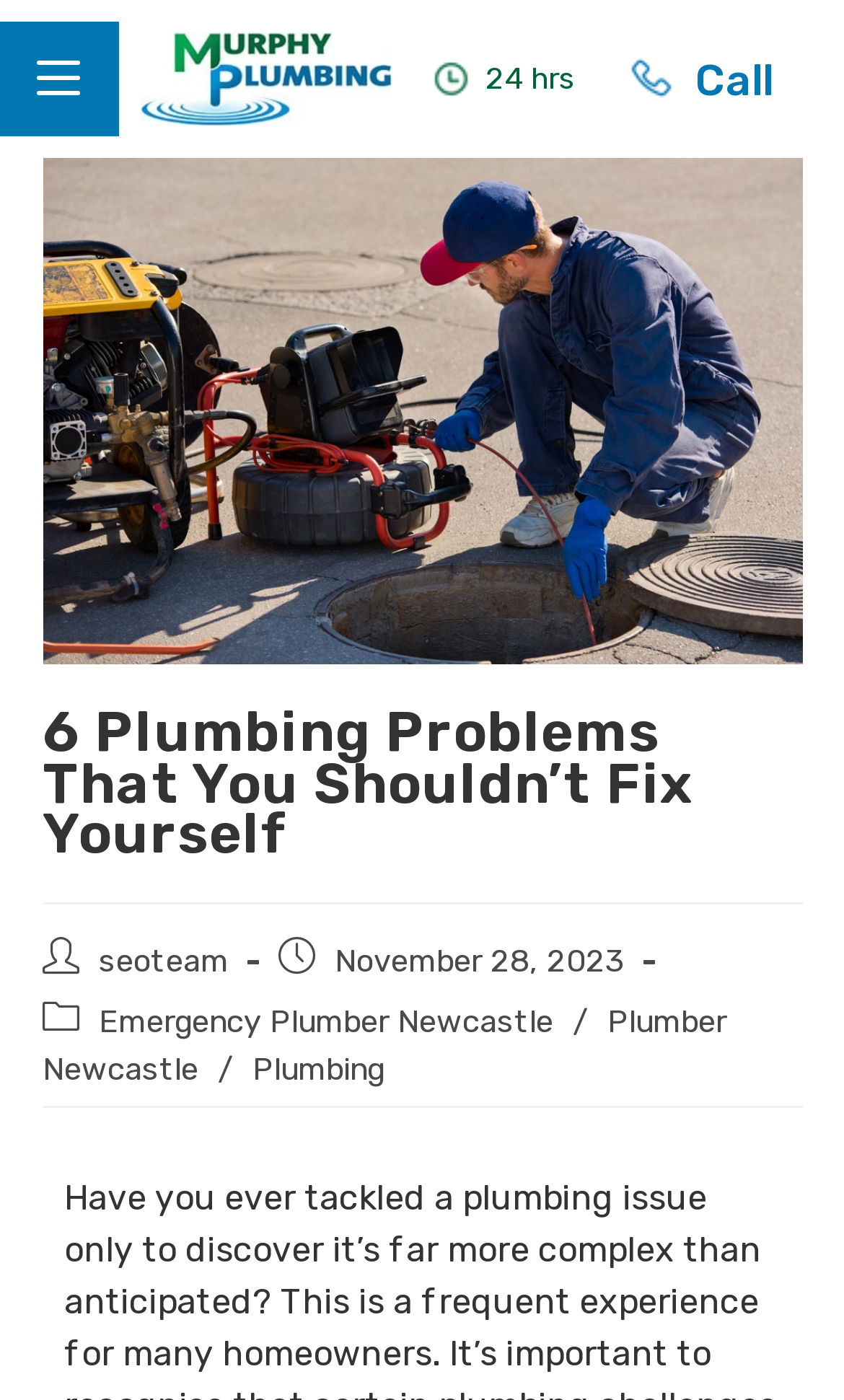Can you find and generate the webpage's heading?

6 Plumbing Problems That You Shouldn’t Fix Yourself